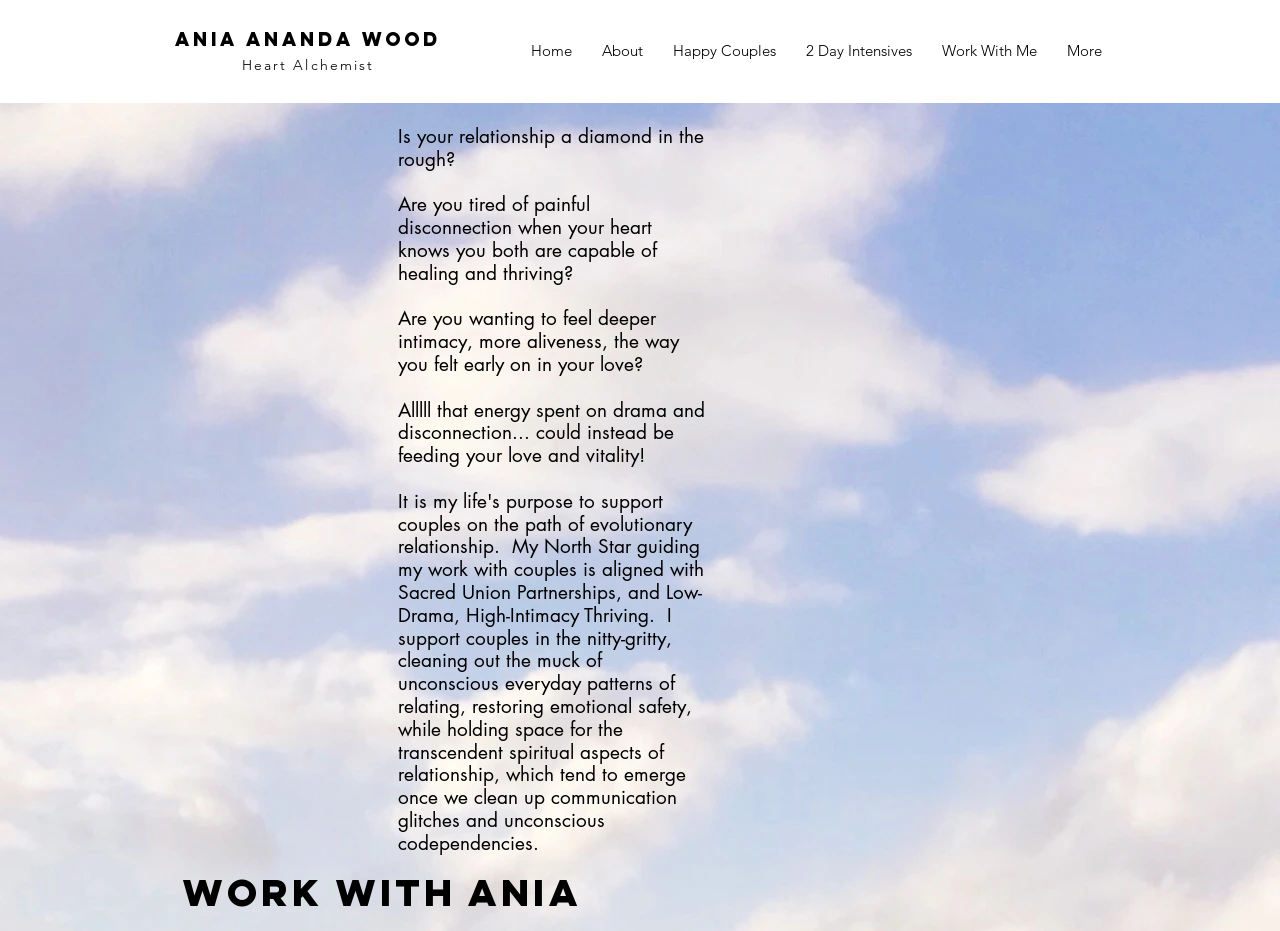Please provide a comprehensive response to the question below by analyzing the image: 
What is the name of the person offering services?

I found the answer by looking at the heading element 'ania ananda wood' which is a link, indicating that it's a person's name, and also the text 'Work with ania' which suggests that ania is the person offering services.